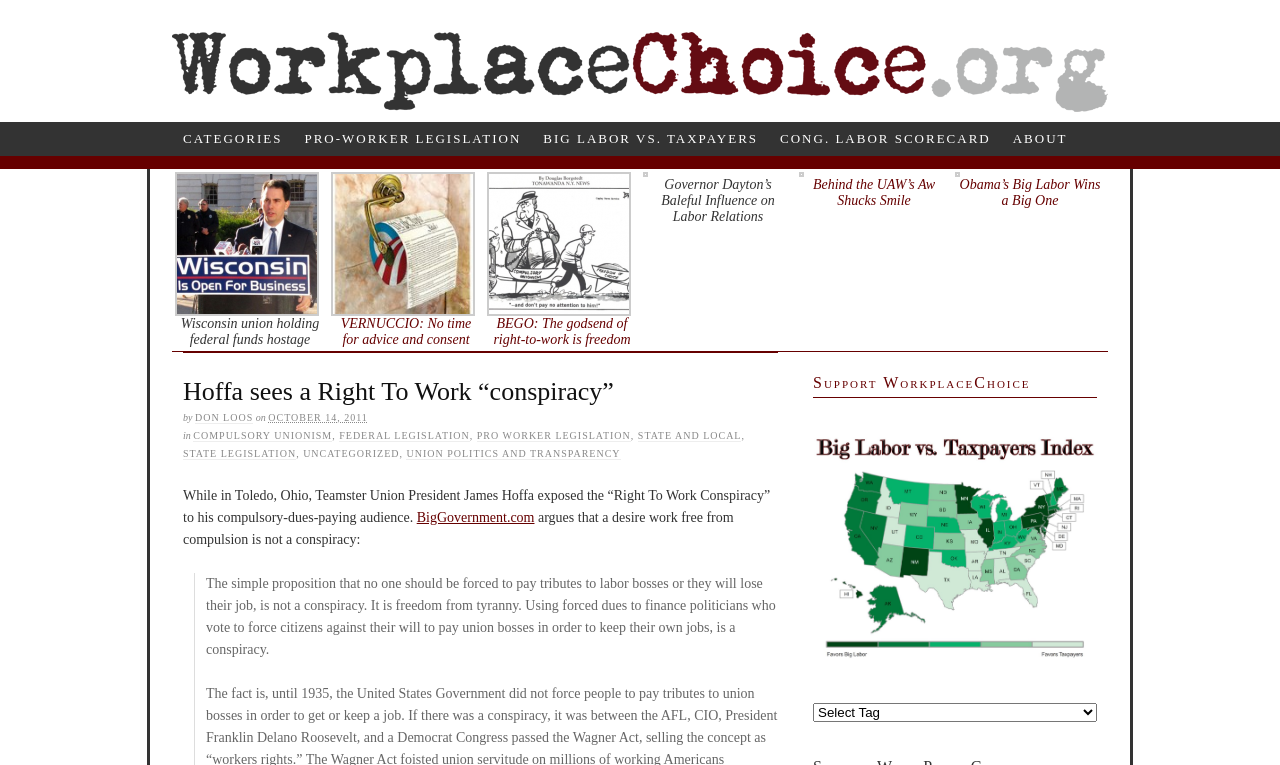Please find and report the primary heading text from the webpage.

Hoffa sees a Right To Work “conspiracy”